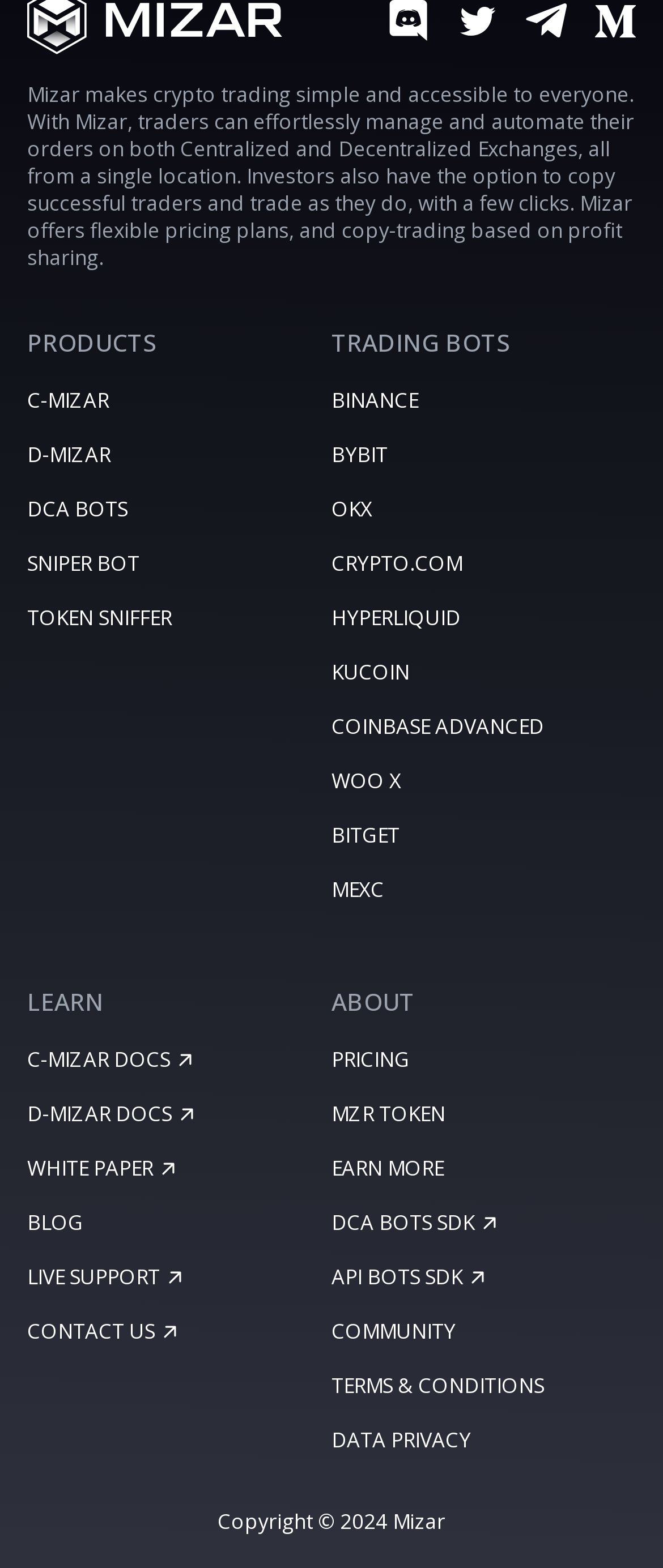Bounding box coordinates are specified in the format (top-left x, top-left y, bottom-right x, bottom-right y). All values are floating point numbers bounded between 0 and 1. Please provide the bounding box coordinate of the region this sentence describes: dca bots sdk

[0.5, 0.771, 0.959, 0.789]